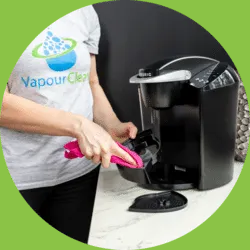Illustrate the image with a detailed and descriptive caption.

The image showcases a person holding a pink cleaning tool, preparing to clean a sleek black coffee machine on a countertop. The individual is wearing a grey shirt adorned with the "Vapour Clean" logo, emphasizing the brand's commitment to effective and eco-friendly cleaning solutions. The modern kitchen setting and the polished surface highlight a focus on maintaining a tidy environment, reflective of Vapour Clean’s promise to provide thorough cleaning services that enhance the overall hygiene of any space. This image exemplifies the practical application of their innovative cleaning methods, ensuring appliances are spotless and sanitized.